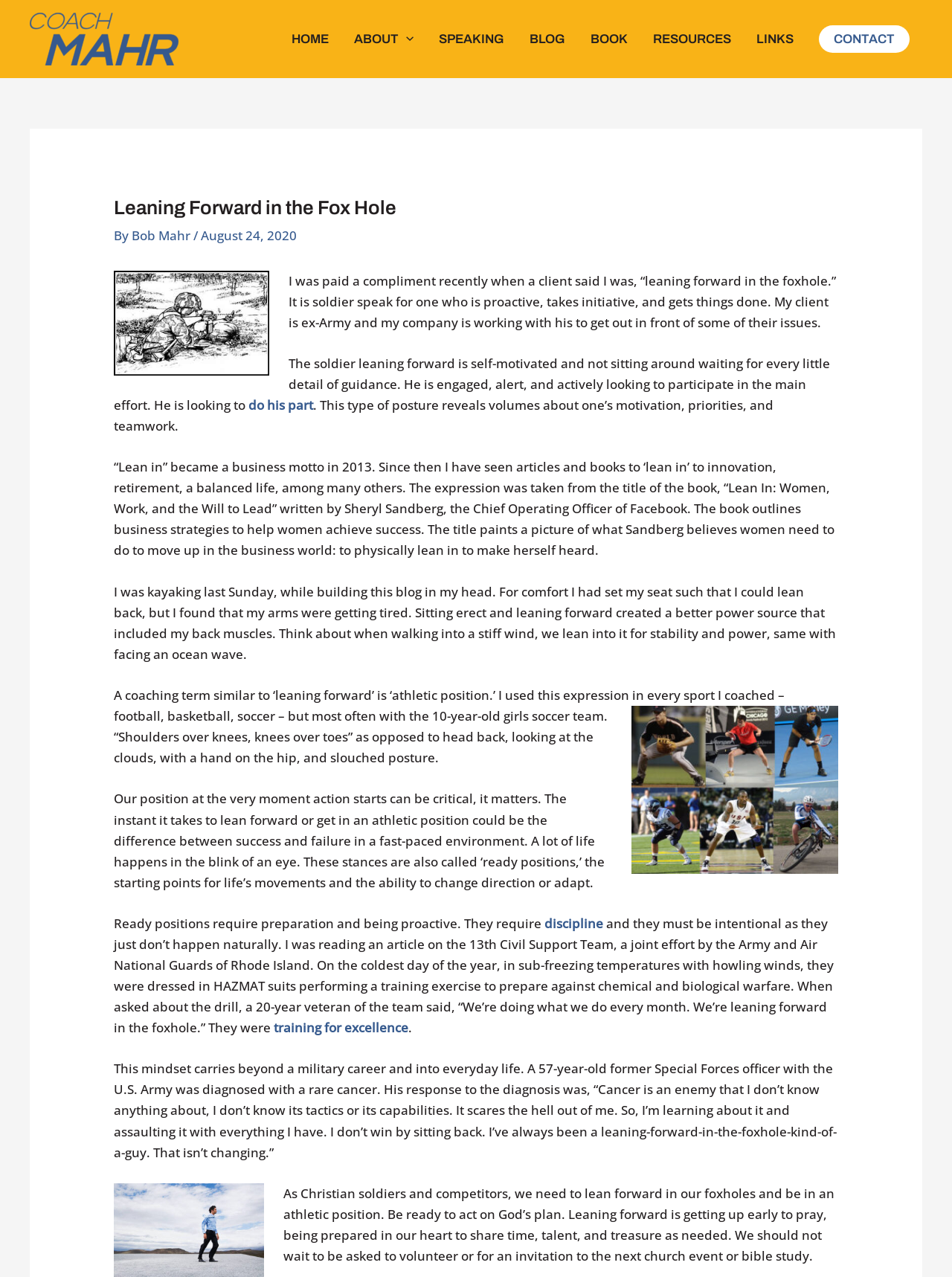What is the title of the book mentioned in the blog post?
Give a comprehensive and detailed explanation for the question.

The title of the book mentioned in the blog post is 'Lean In: Women, Work, and the Will to Lead', which was written by Sheryl Sandberg, the Chief Operating Officer of Facebook.